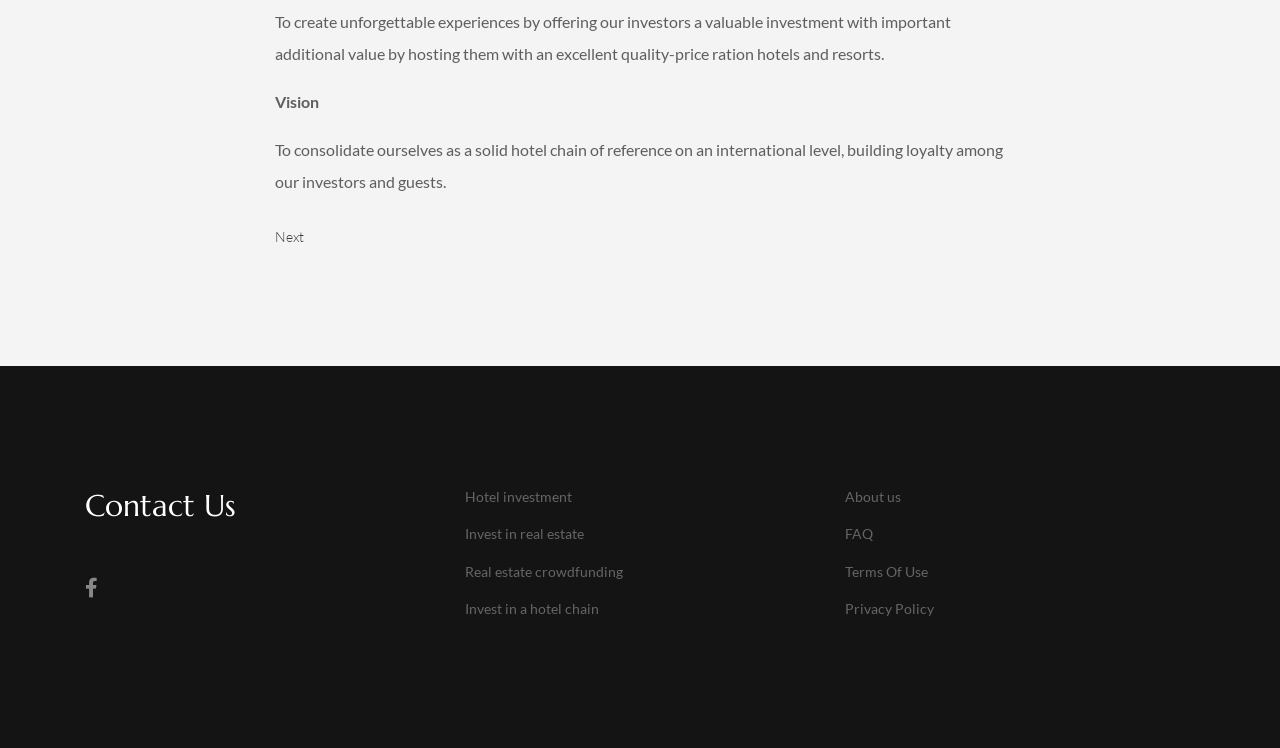Pinpoint the bounding box coordinates of the clickable element to carry out the following instruction: "View Chevrolet Avalanche car keys category."

None